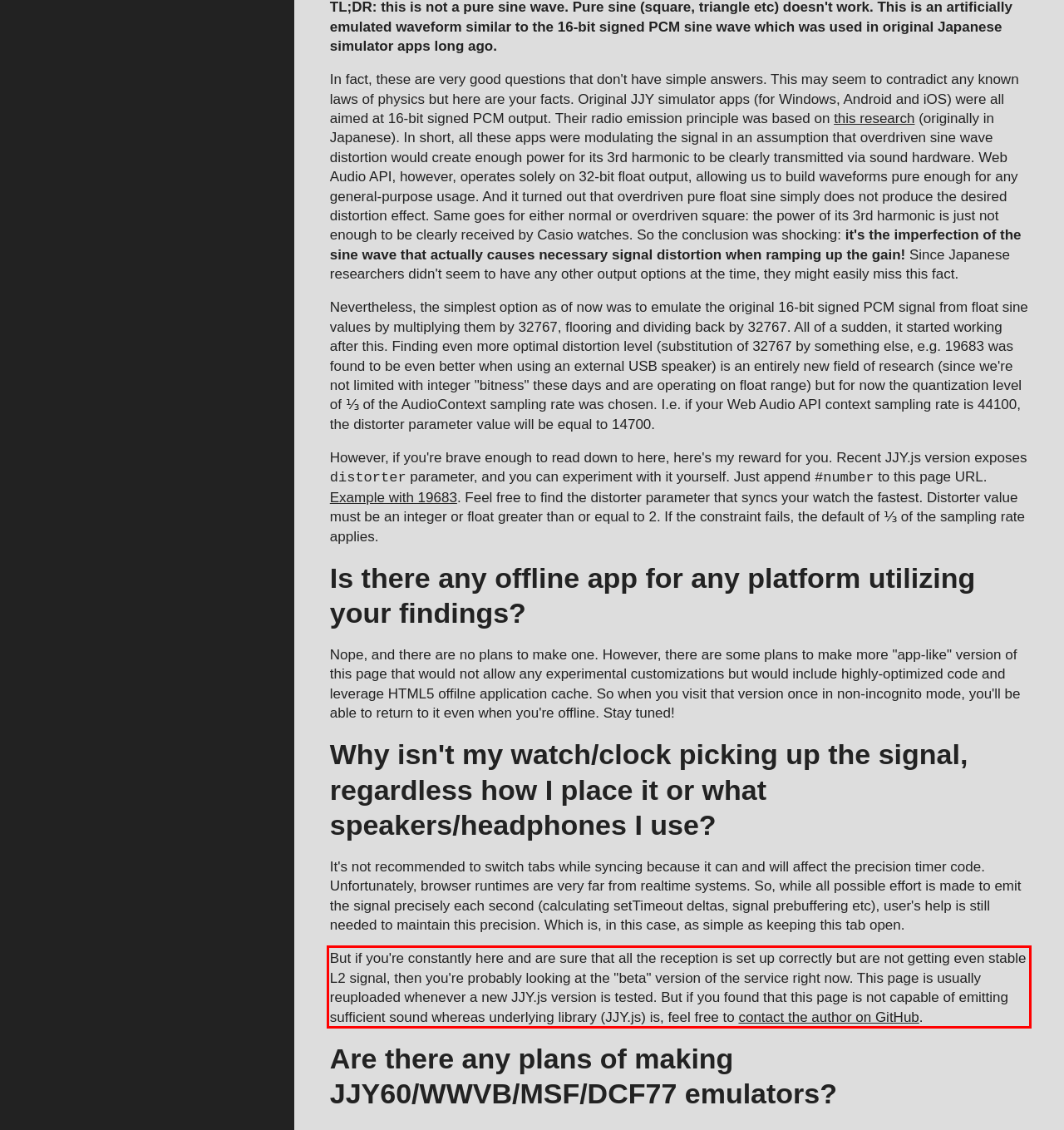Please examine the screenshot of the webpage and read the text present within the red rectangle bounding box.

But if you're constantly here and are sure that all the reception is set up correctly but are not getting even stable L2 signal, then you're probably looking at the "beta" version of the service right now. This page is usually reuploaded whenever a new JJY.js version is tested. But if you found that this page is not capable of emitting sufficient sound whereas underlying library (JJY.js) is, feel free to contact the author on GitHub.